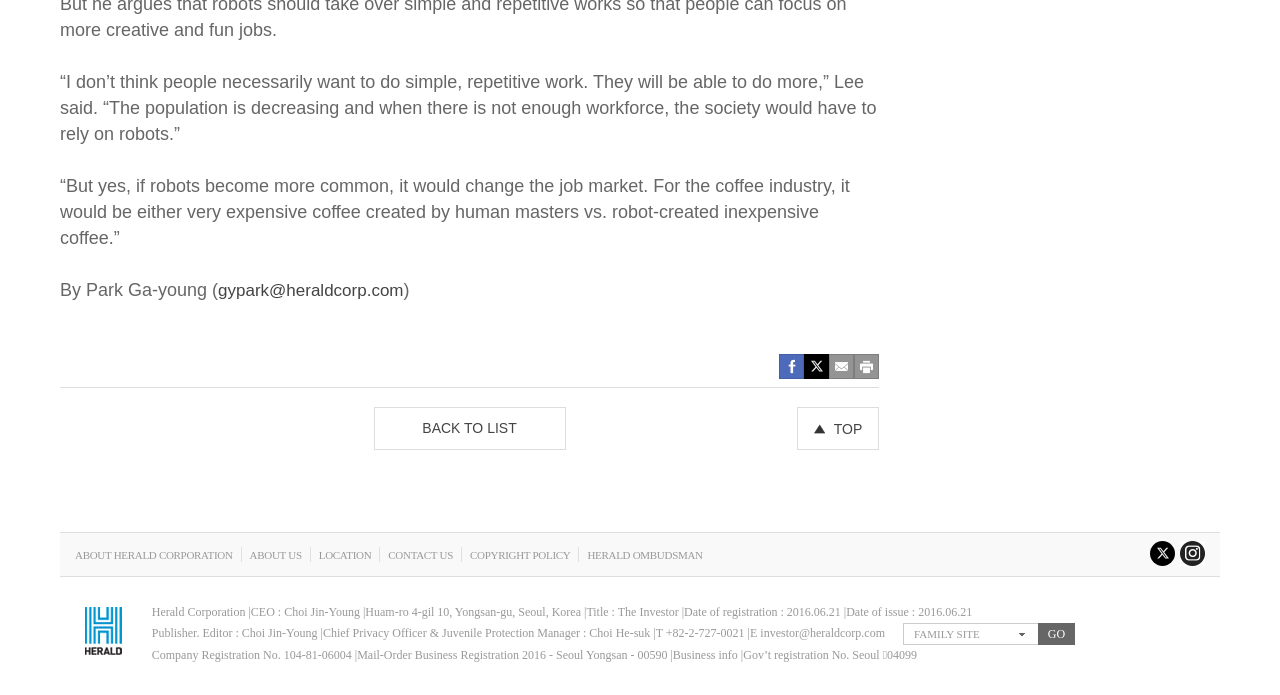Select the bounding box coordinates of the element I need to click to carry out the following instruction: "Click on the 'facebook' link".

[0.609, 0.514, 0.628, 0.538]